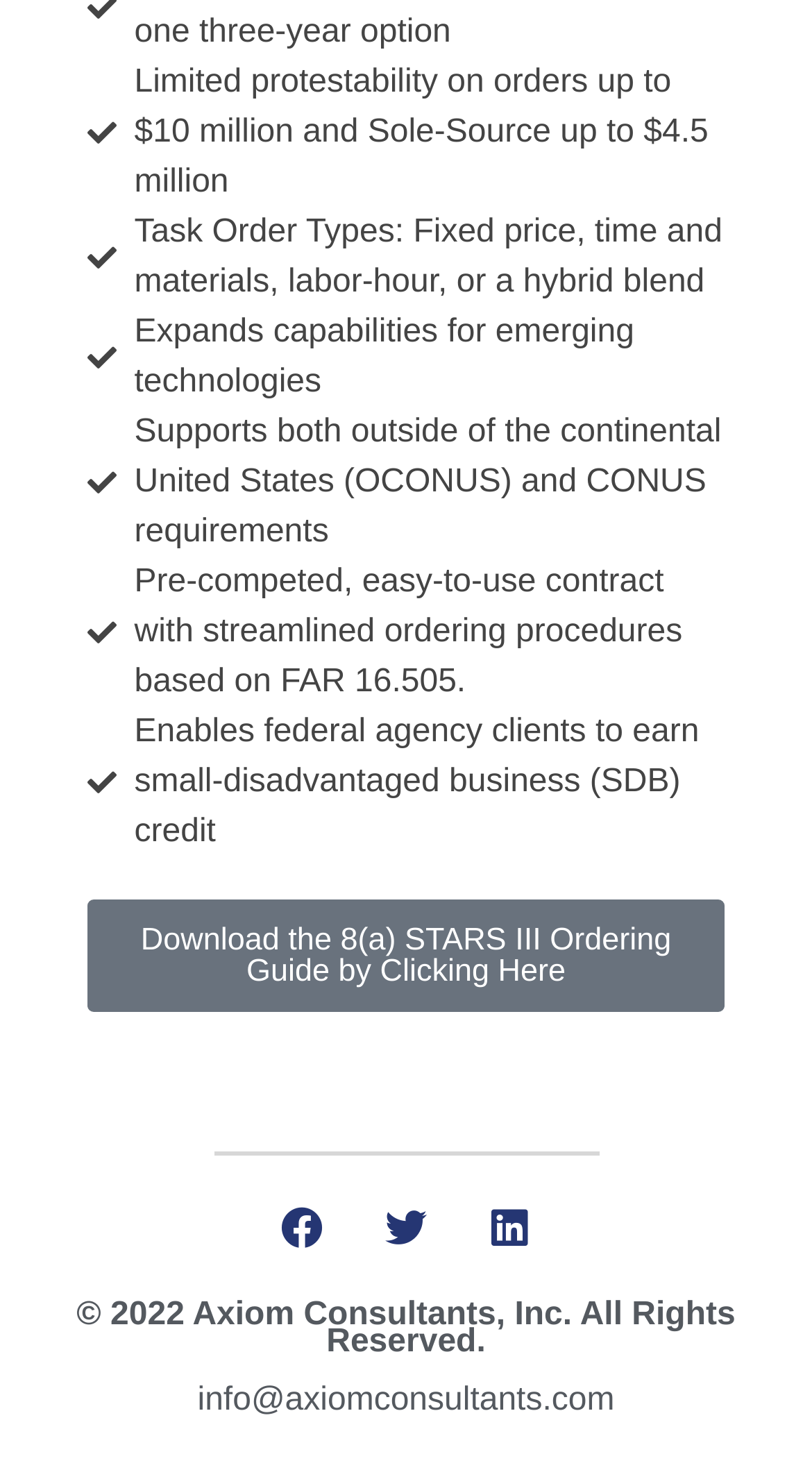What is the maximum value of orders with limited protestability?
Please interpret the details in the image and answer the question thoroughly.

The answer can be found in the first StaticText element, which states 'Limited protestability on orders up to $10 million and Sole-Source up to $4.5 million'. This indicates that the maximum value of orders with limited protestability is $10 million.